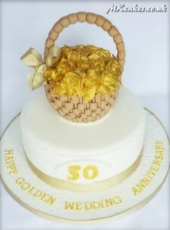Please examine the image and provide a detailed answer to the question: What is the color of the roses on the cake?

The bouquet of roses on the cake is golden in color, symbolizing the celebration of enduring love and commitment.